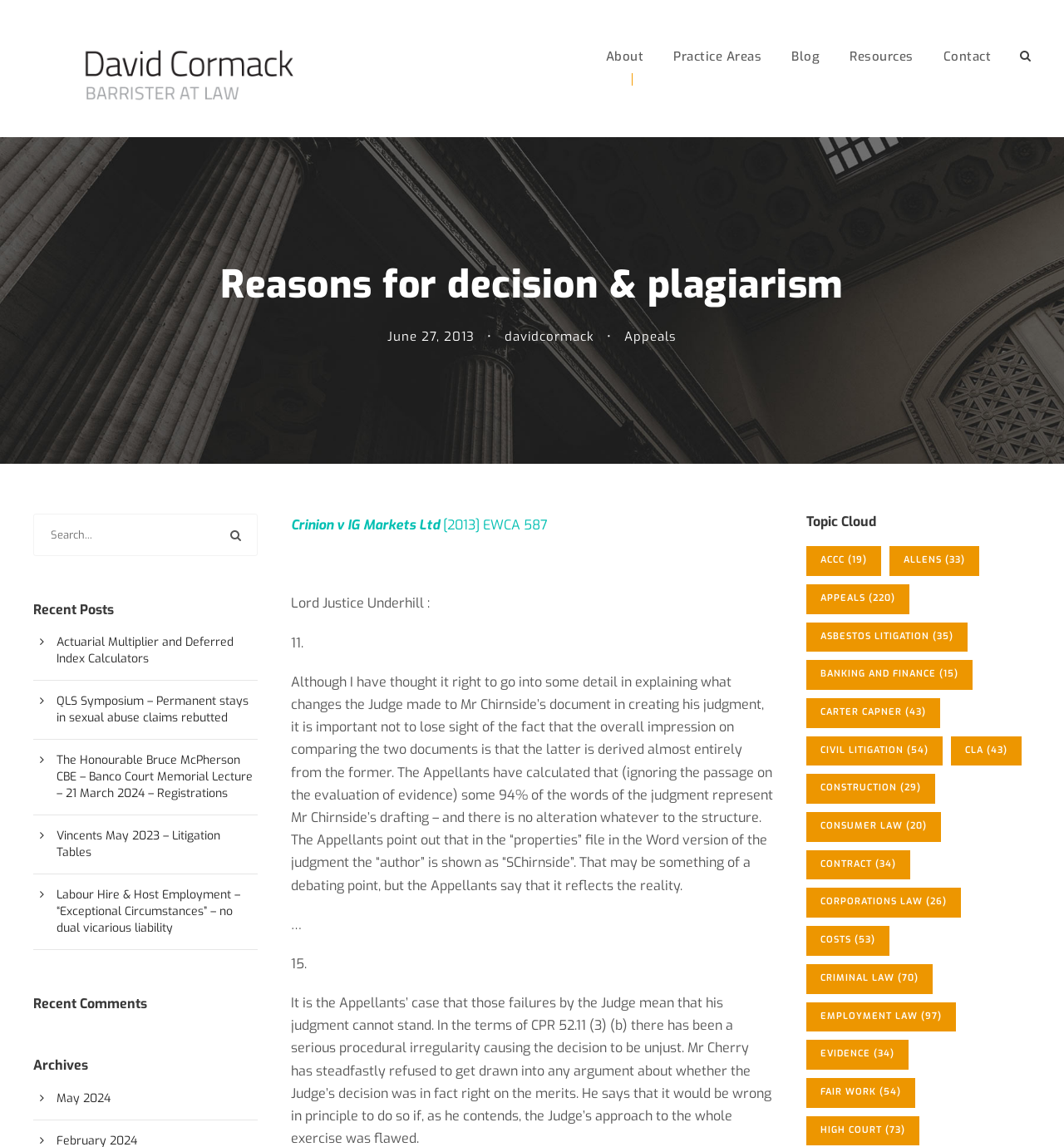What is the title of the recent post about actuarial multiplier and deferred index calculators?
Please use the visual content to give a single word or phrase answer.

Actuarial Multiplier and Deferred Index Calculators